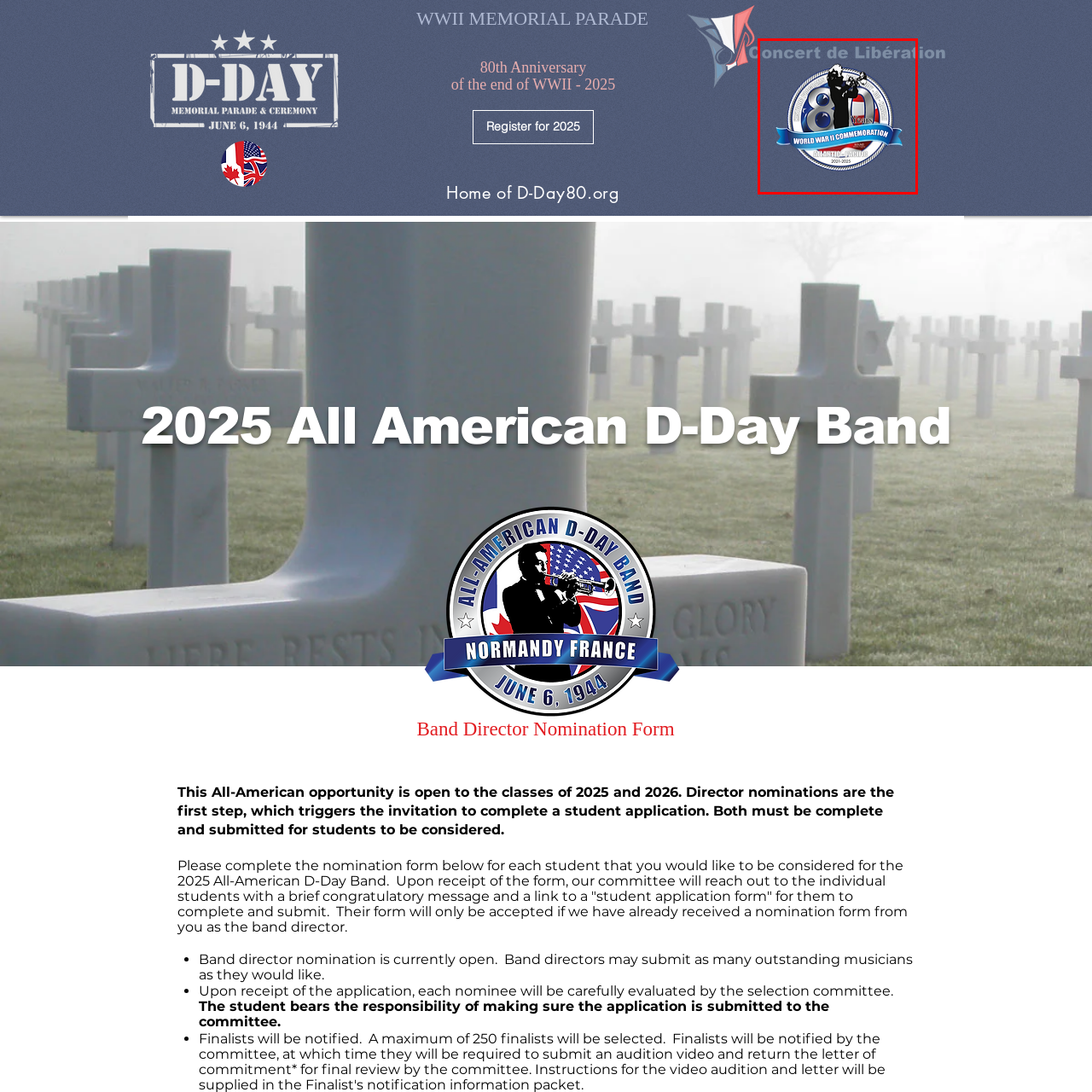Thoroughly describe the scene within the red-bordered area of the image.

The image features a commemorative emblem marking the 80th anniversary of World War II, specifically celebrating the events of 2001 to 2005. At the center of the design, a musician, seen playing a trumpet, symbolizes the role of music in honoring the sacrifices made during the war. The emblem is encircled by a decorative border, prominently displaying the text "WORLD WAR II COMMEMORATION" on a banner that flows beneath the musician's silhouette. This emblematic logo serves as a visual representation of the significance of musical tributes in commemorative events such as the D-Day Parade and related military celebrations.